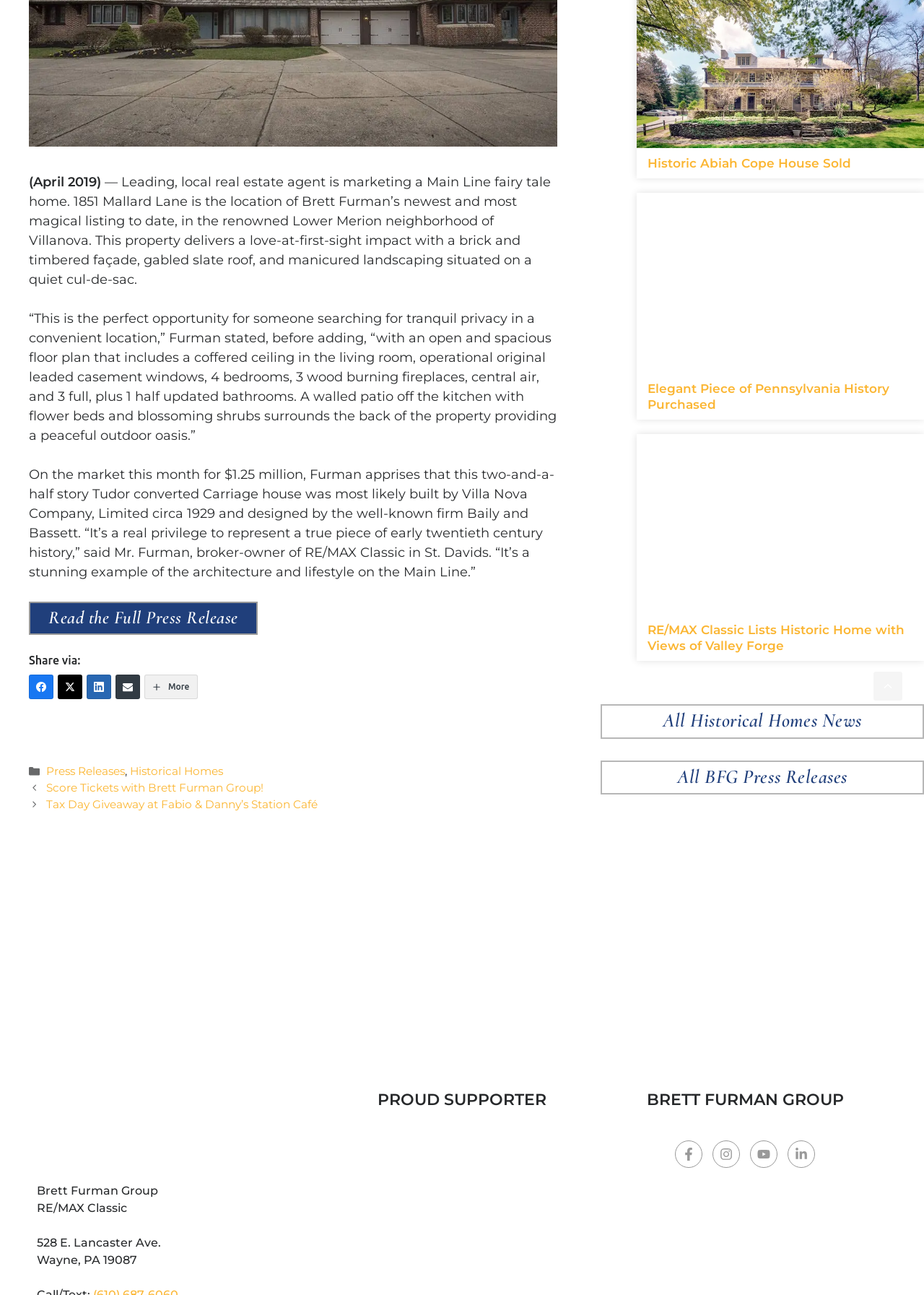What is the price of the Main Line fairy tale home? Analyze the screenshot and reply with just one word or a short phrase.

$1.25 million